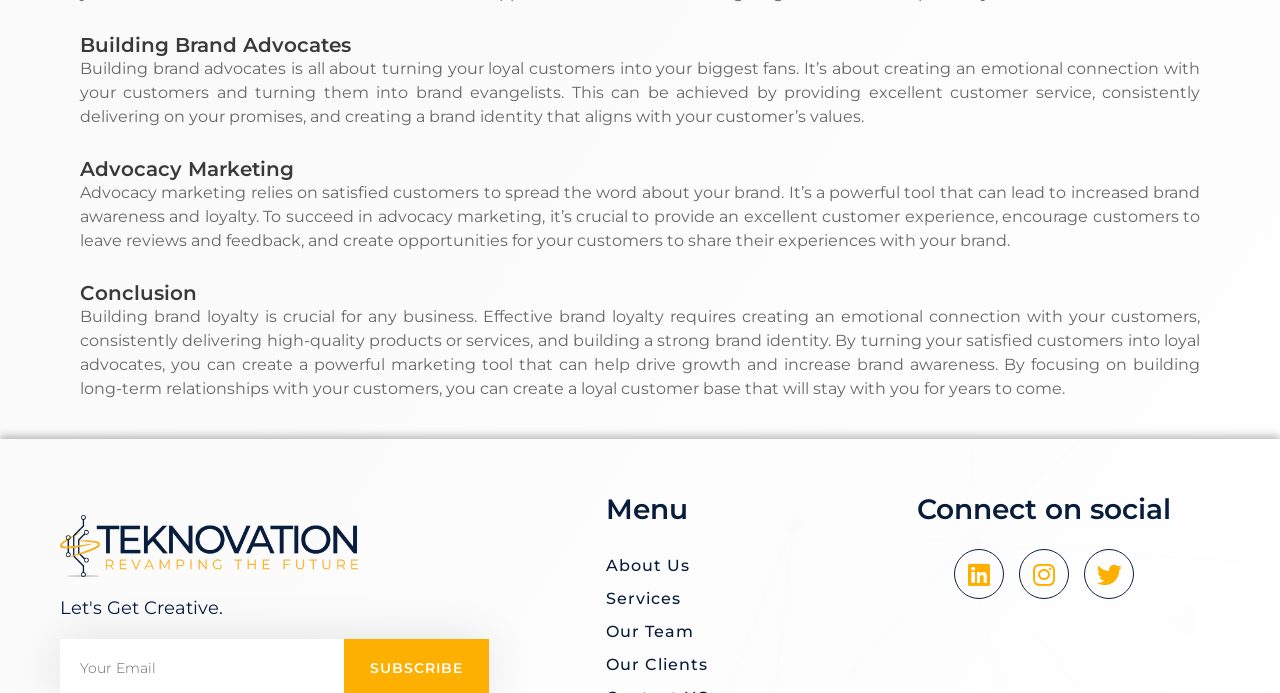Please answer the following question using a single word or phrase: 
What is the last sentence of the 'Conclusion' section?

By focusing on building long-term relationships with your customers, you can create a loyal customer base that will stay with you for years to come.